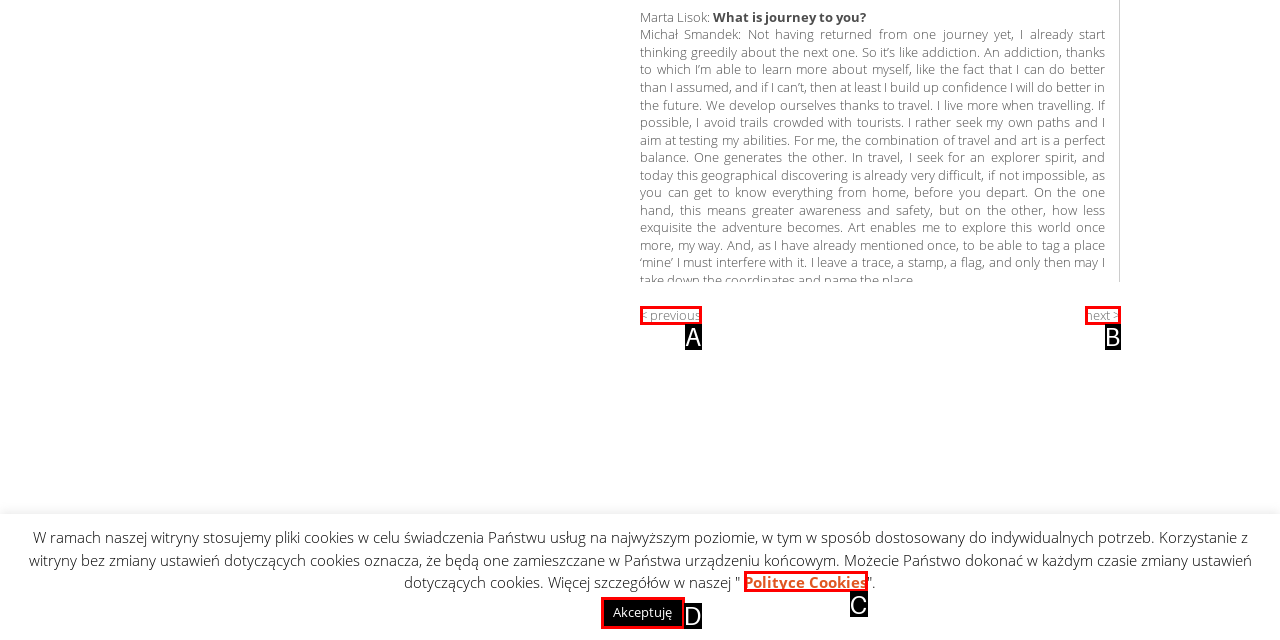Given the description: Akceptuję, choose the HTML element that matches it. Indicate your answer with the letter of the option.

D